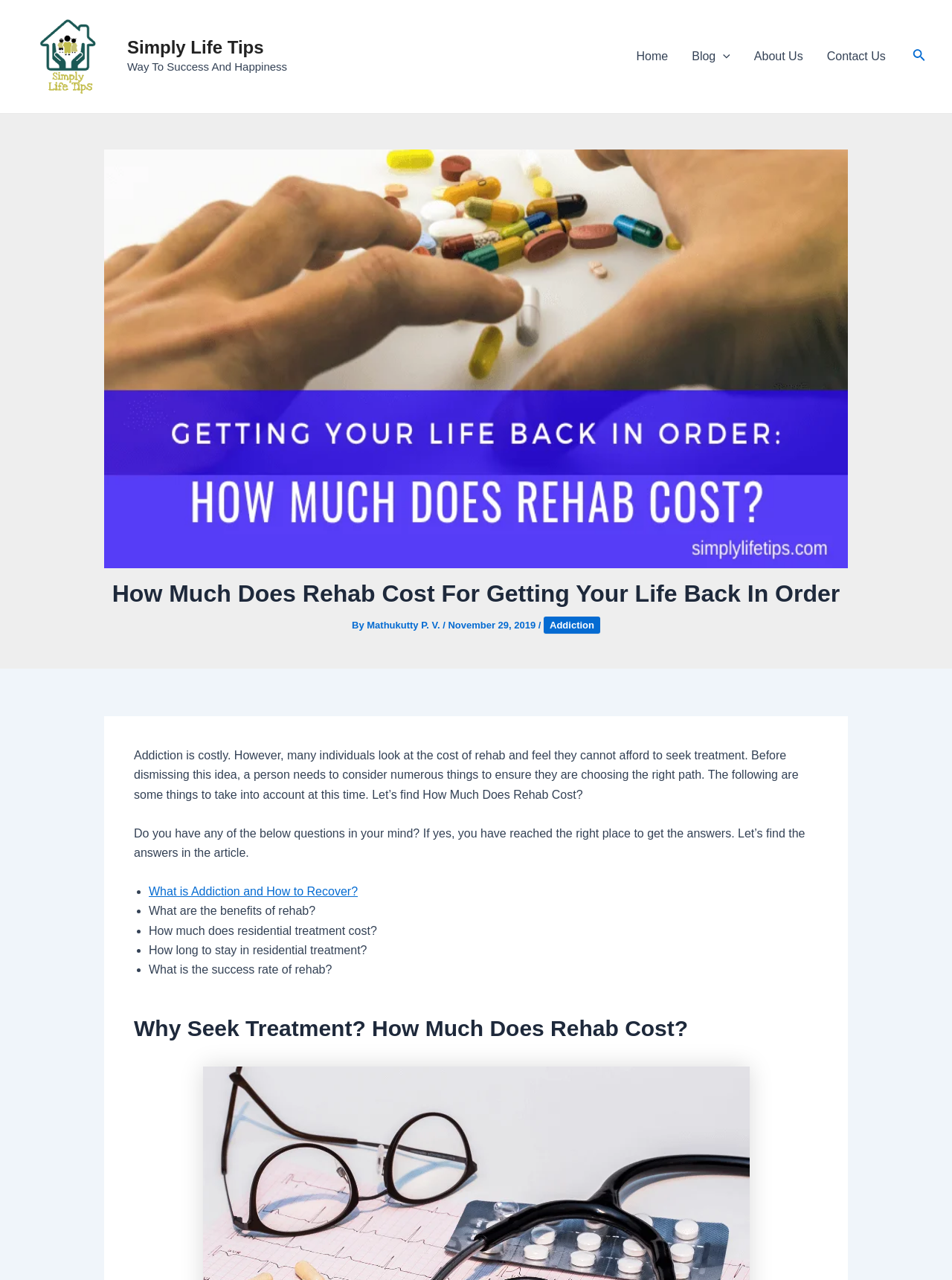Please specify the coordinates of the bounding box for the element that should be clicked to carry out this instruction: "Read the article by Mathukutty P. V.". The coordinates must be four float numbers between 0 and 1, formatted as [left, top, right, bottom].

[0.385, 0.484, 0.465, 0.493]